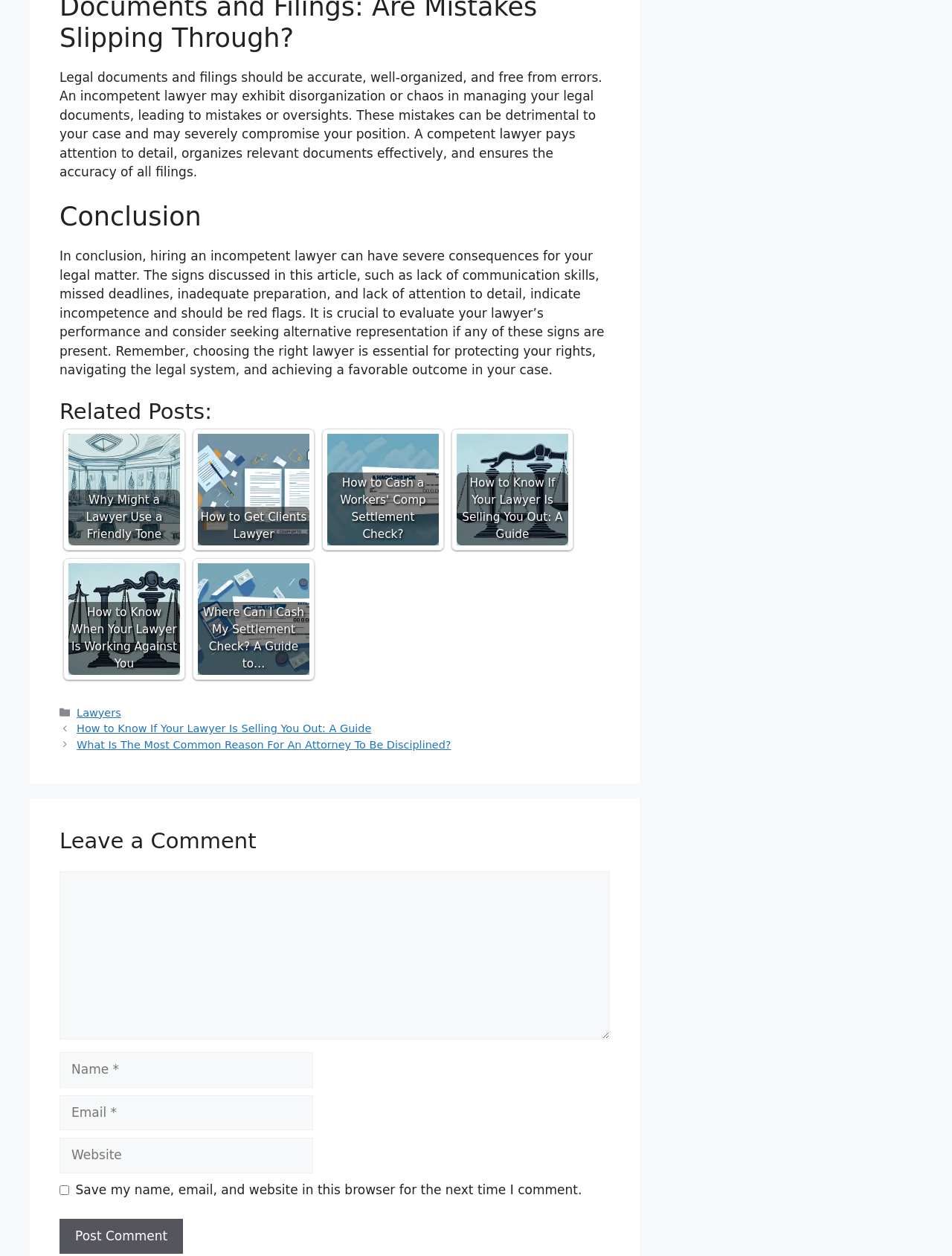How many related posts are listed?
Based on the image, provide your answer in one word or phrase.

6